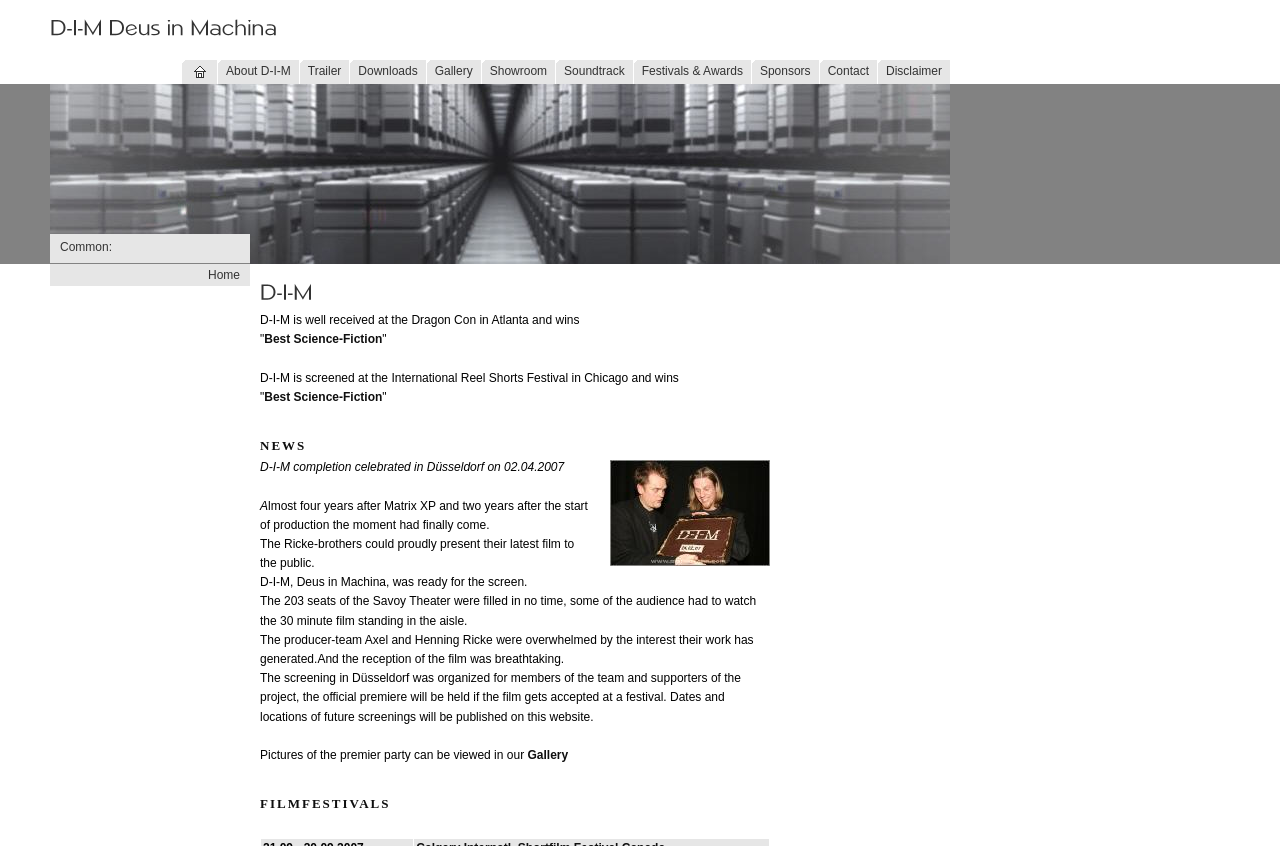Please specify the bounding box coordinates for the clickable region that will help you carry out the instruction: "View pictures of the premier party".

[0.412, 0.884, 0.444, 0.901]